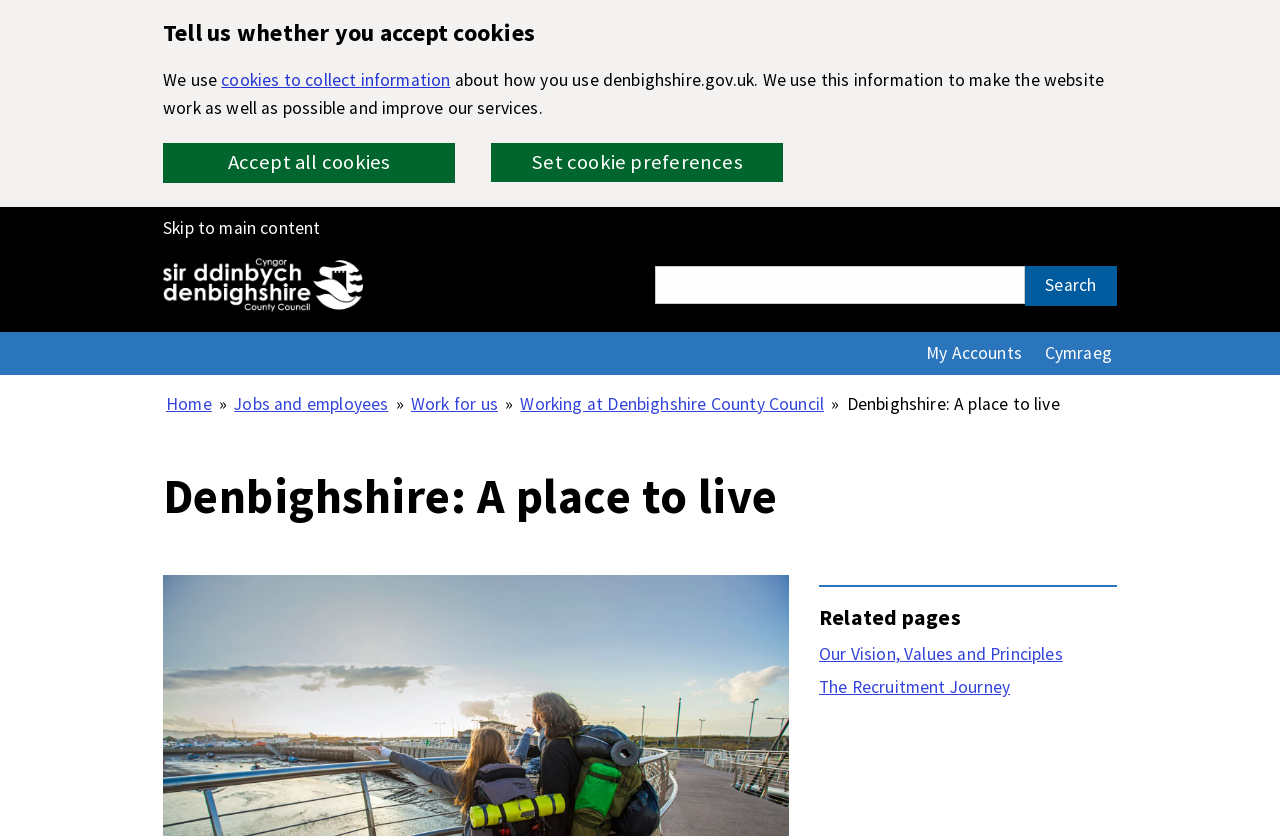Indicate the bounding box coordinates of the clickable region to achieve the following instruction: "Search for something."

[0.511, 0.32, 0.547, 0.342]